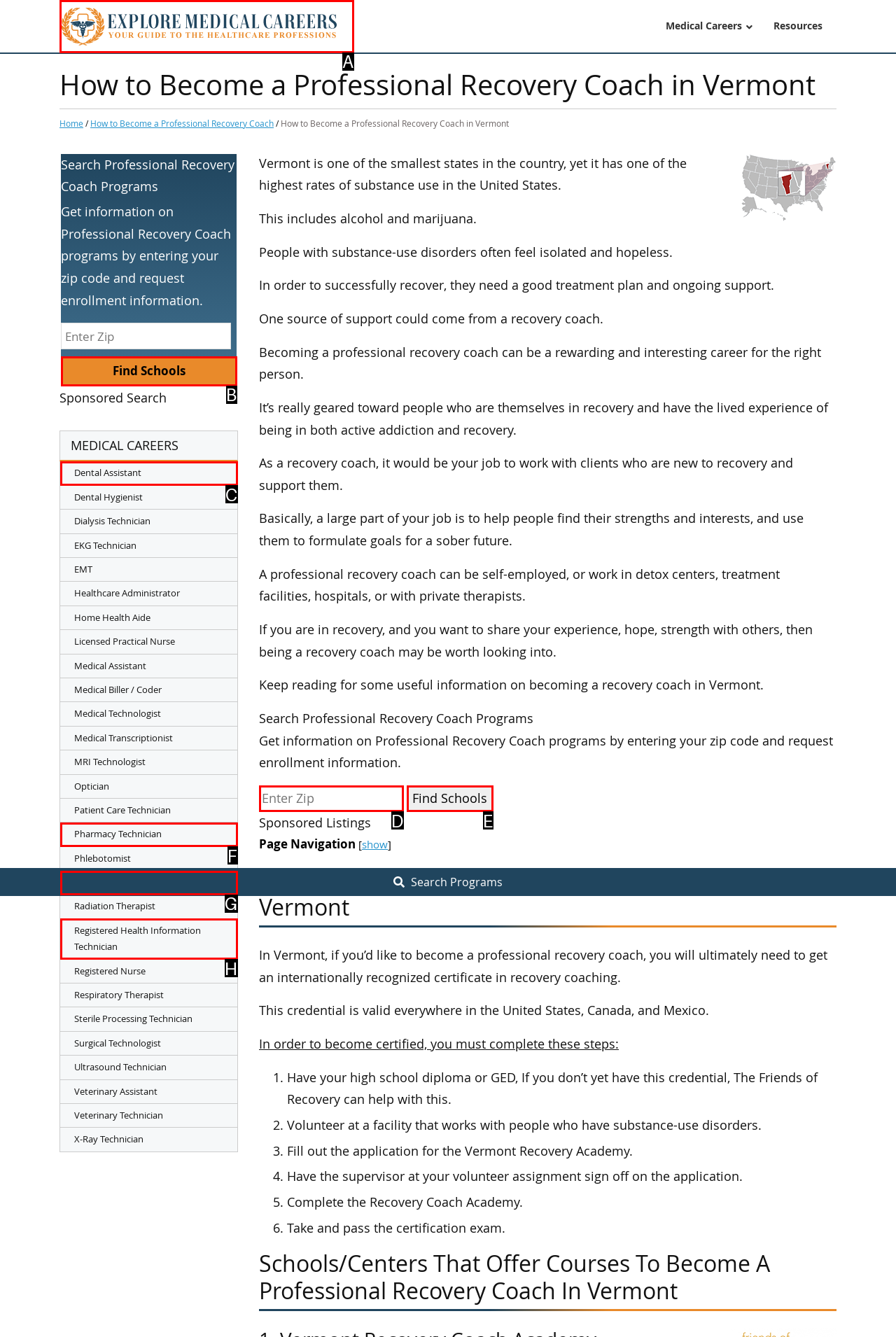Choose the letter of the UI element that aligns with the following description: name="z" placeholder="Enter Zip"
State your answer as the letter from the listed options.

D